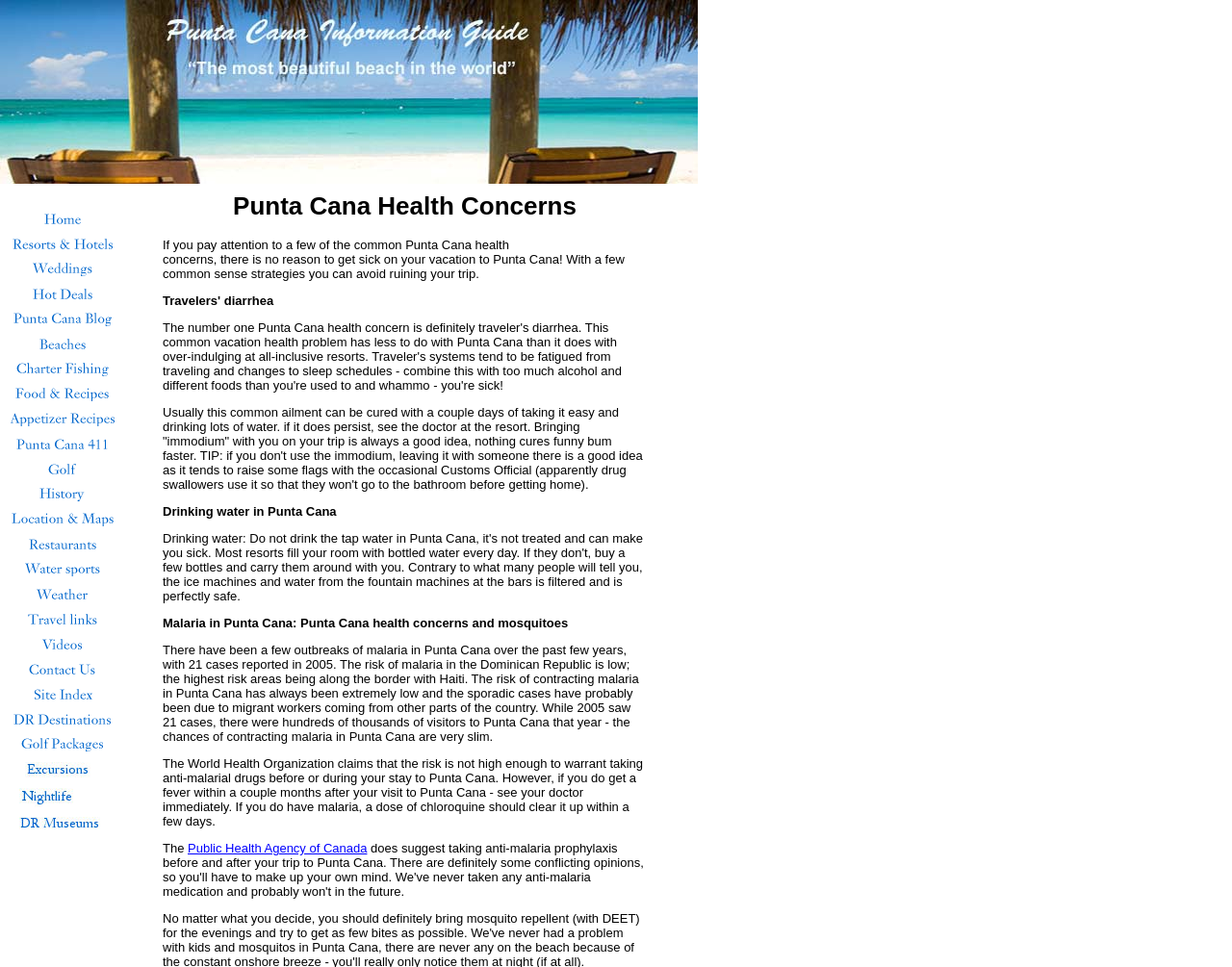Please provide the bounding box coordinates for the element that needs to be clicked to perform the following instruction: "Learn about 'Drinking water in Punta Cana'". The coordinates should be given as four float numbers between 0 and 1, i.e., [left, top, right, bottom].

[0.132, 0.522, 0.273, 0.537]